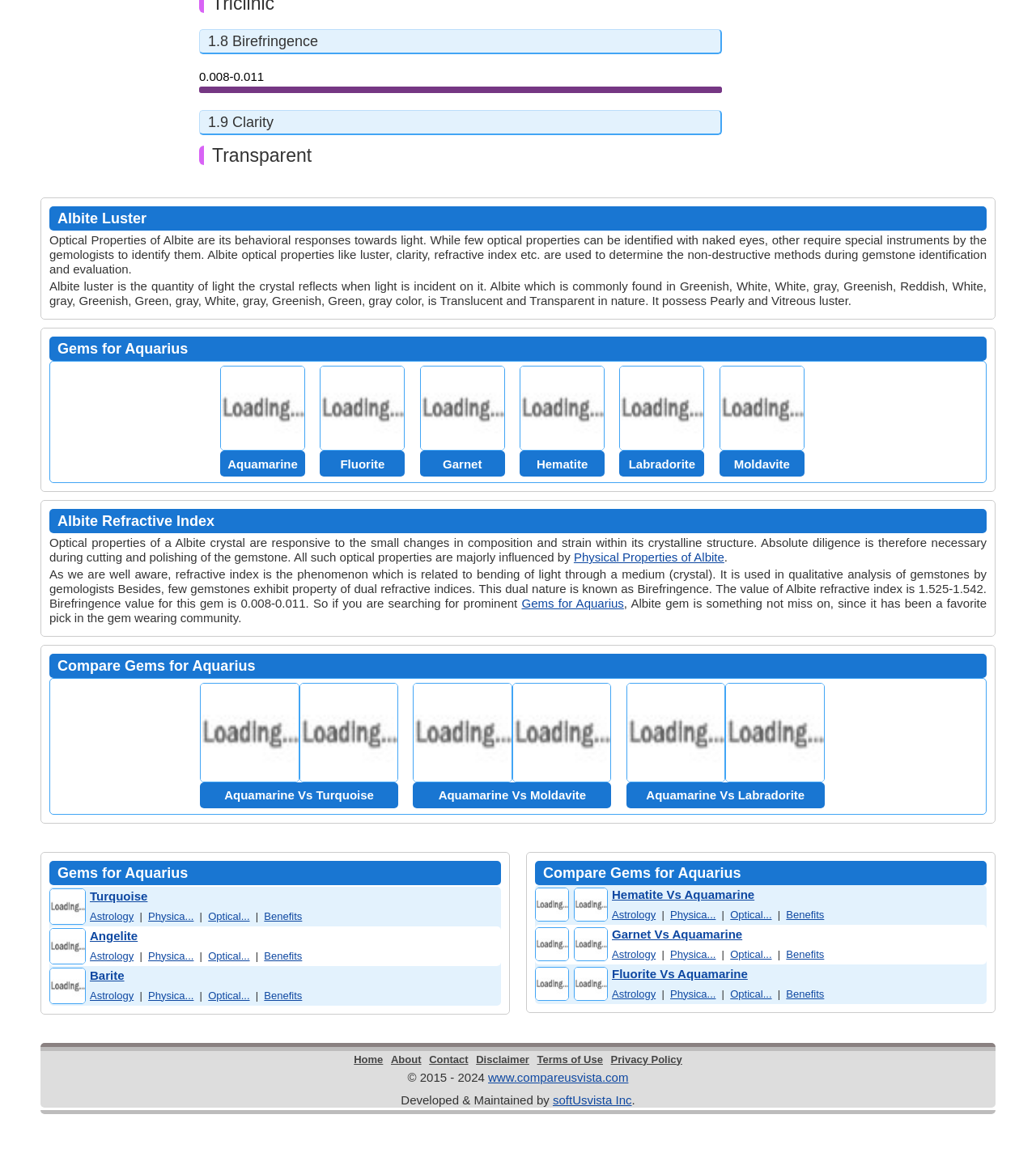Could you determine the bounding box coordinates of the clickable element to complete the instruction: "view Gems for Aquarius"? Provide the coordinates as four float numbers between 0 and 1, i.e., [left, top, right, bottom].

[0.048, 0.291, 0.952, 0.312]